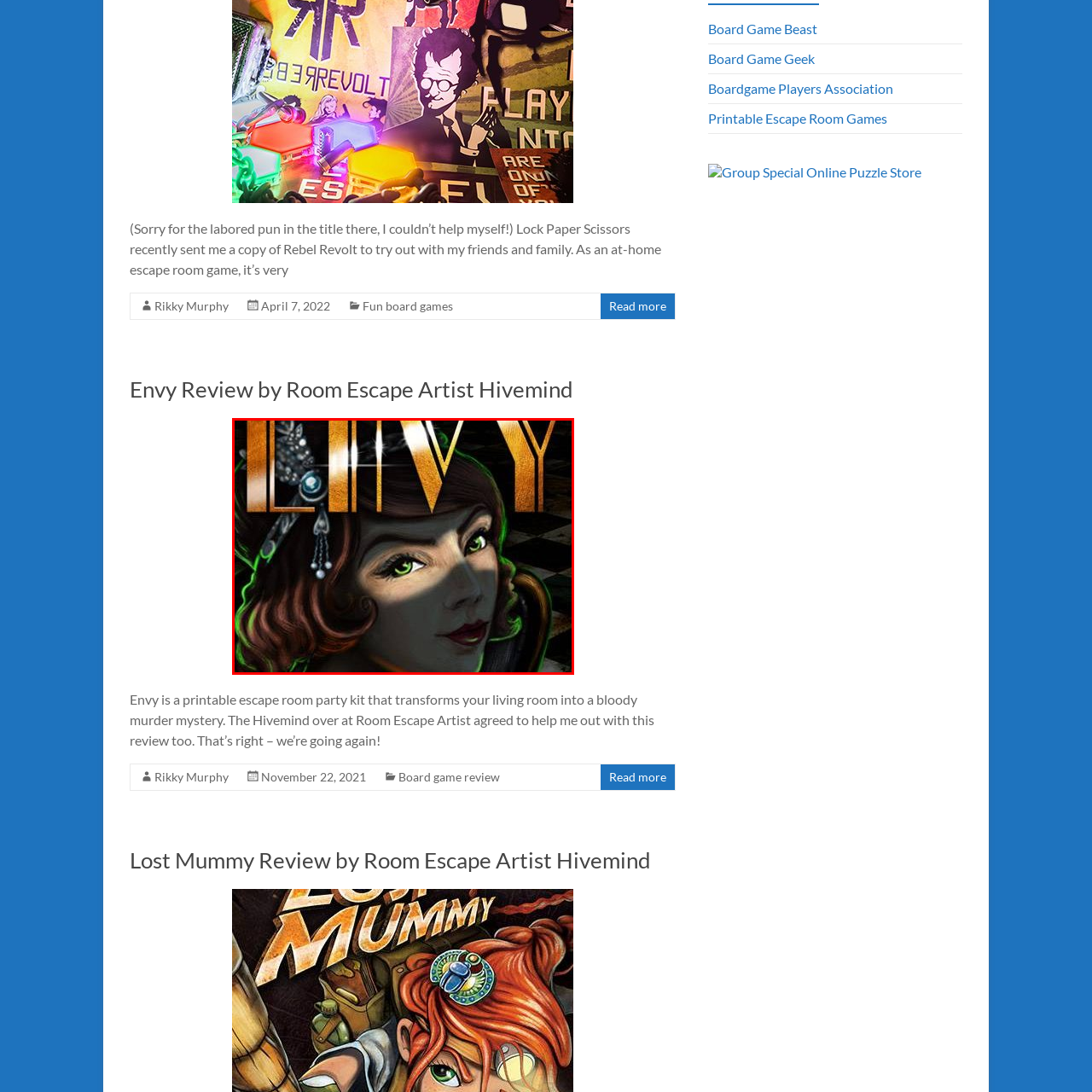Focus on the highlighted area in red, What is the font color of the title 'ENVY'? Answer using a single word or phrase.

Golden